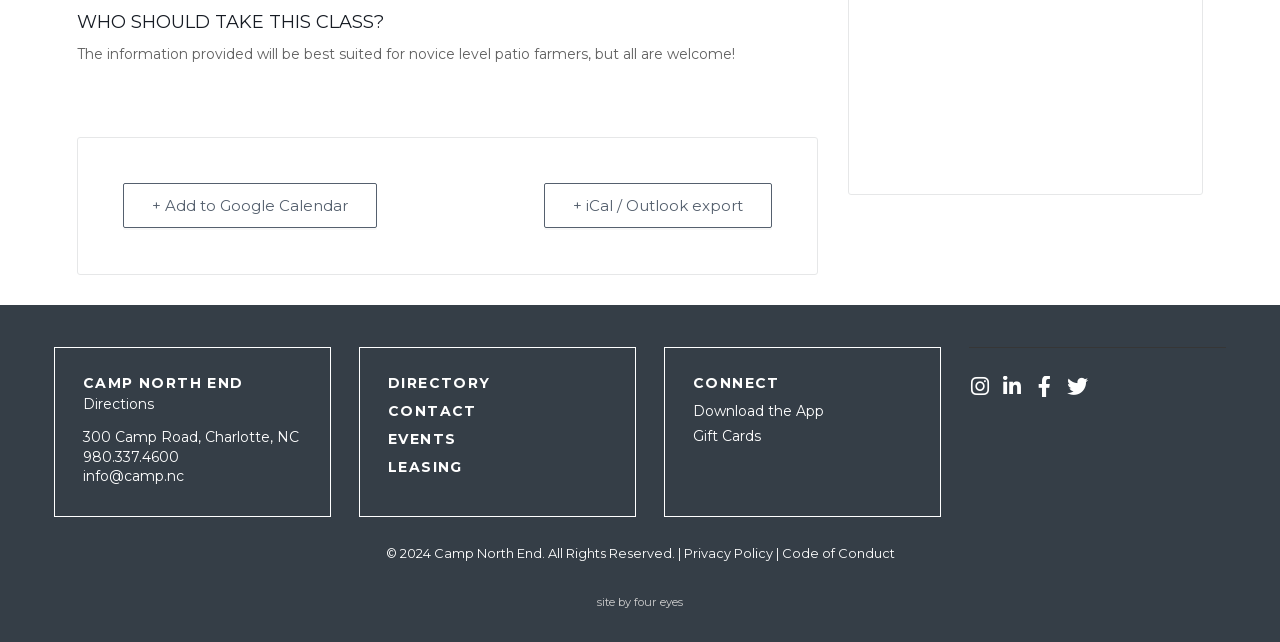What can I do on the website?
Can you give a detailed and elaborate answer to the question?

The website provides links to 'EVENTS', 'LEASING', 'DIRECTORY', 'CONTACT', and 'CONNECT' which suggest that users can view events, leasing information, directory, contact information, and connect with the camp through the website.